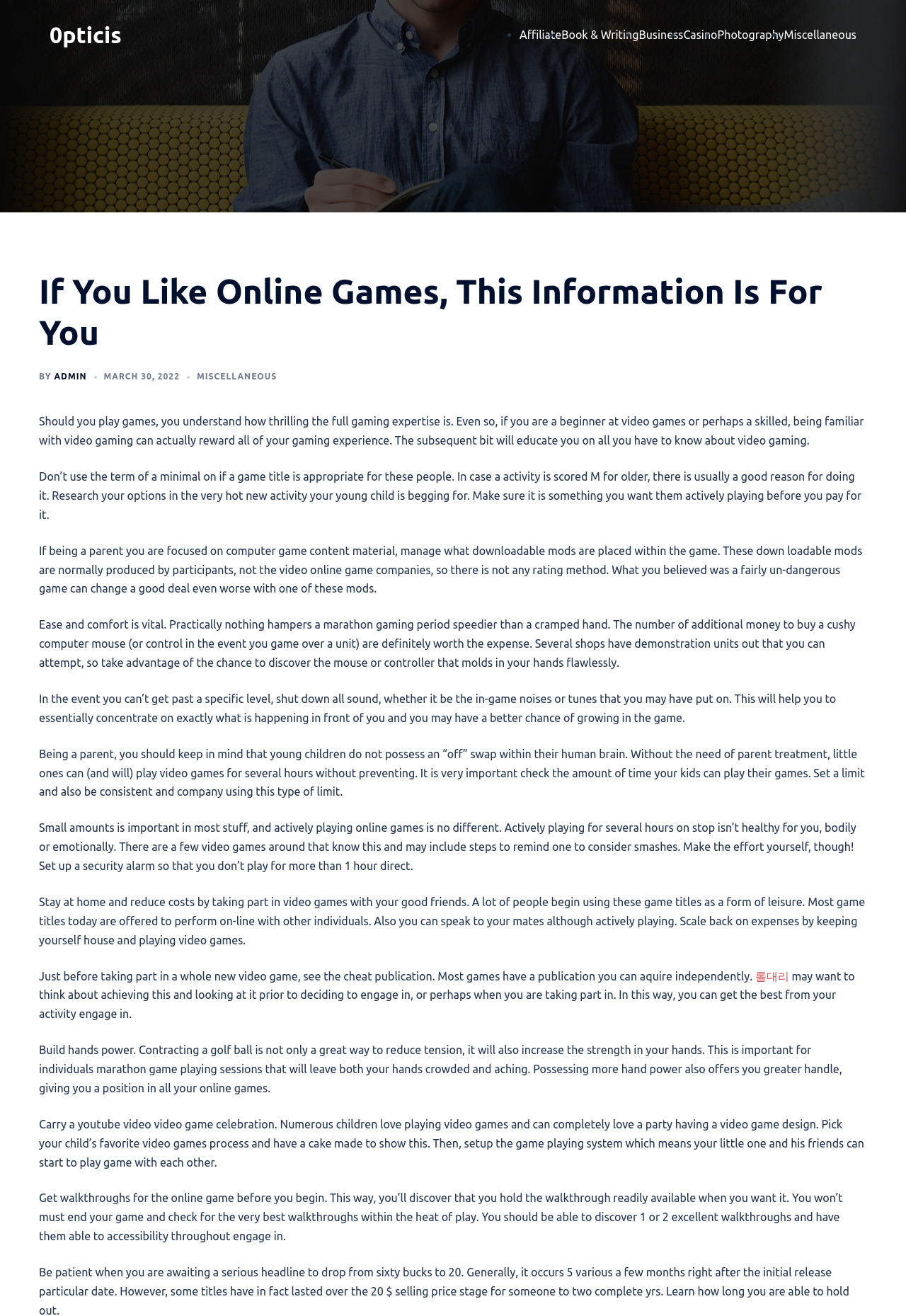Please provide the bounding box coordinates for the UI element as described: "March 30, 2022". The coordinates must be four floats between 0 and 1, represented as [left, top, right, bottom].

[0.115, 0.283, 0.198, 0.29]